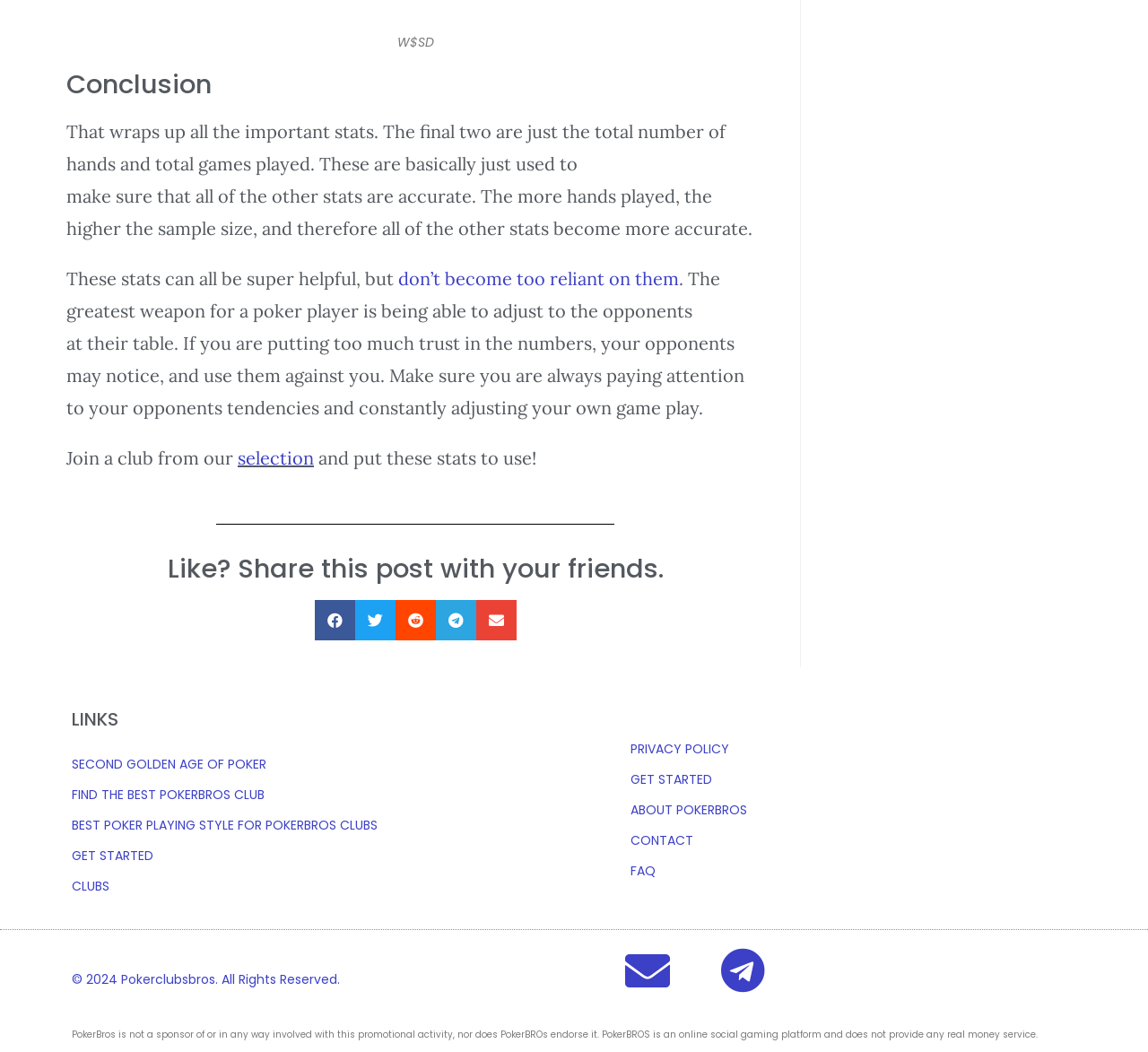Locate the coordinates of the bounding box for the clickable region that fulfills this instruction: "Click the 'don’t become too reliant on them' link".

[0.347, 0.254, 0.591, 0.275]